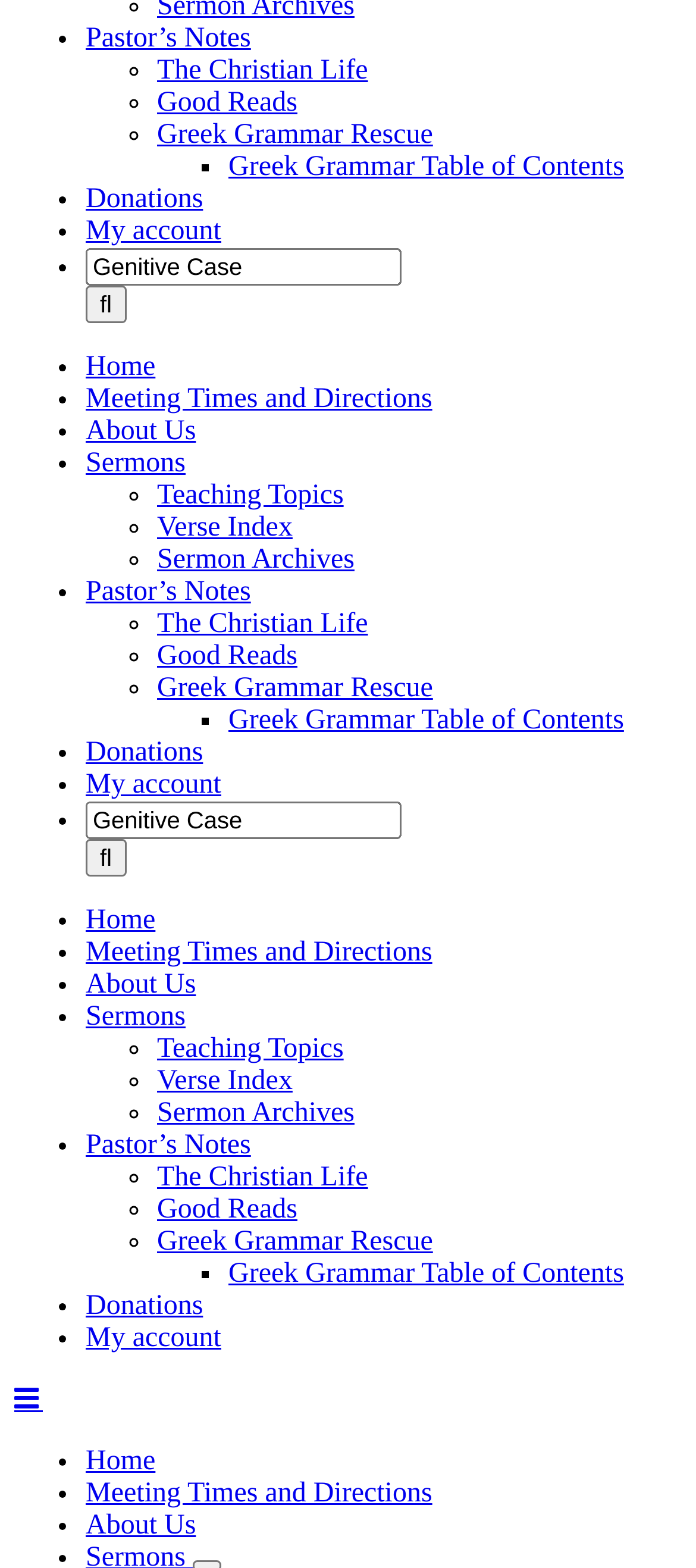Please determine the bounding box coordinates of the element to click on in order to accomplish the following task: "Search for something". Ensure the coordinates are four float numbers ranging from 0 to 1, i.e., [left, top, right, bottom].

[0.123, 0.158, 0.979, 0.206]